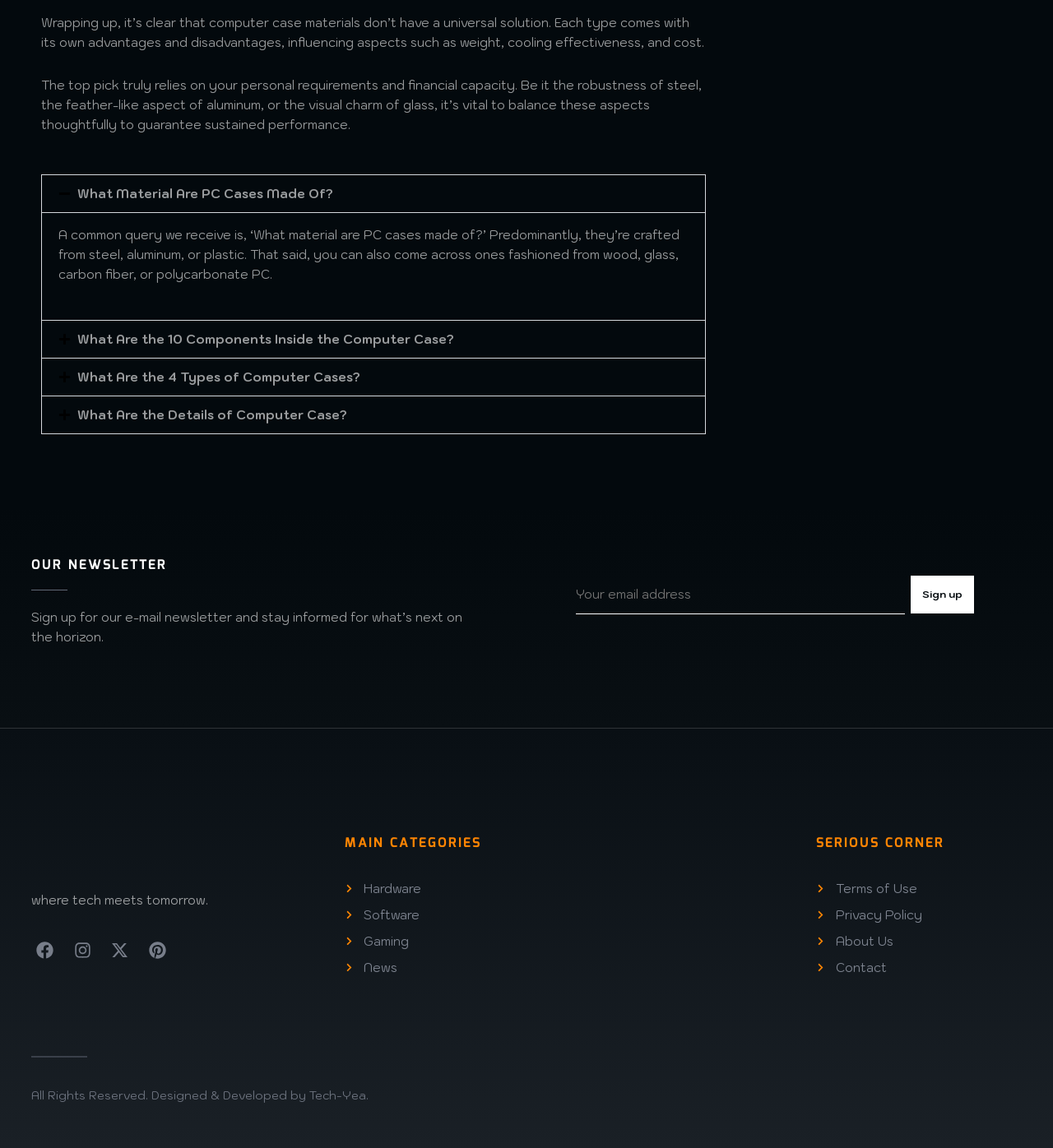Please answer the following question using a single word or phrase: What is the name of the website?

Tech-Yea